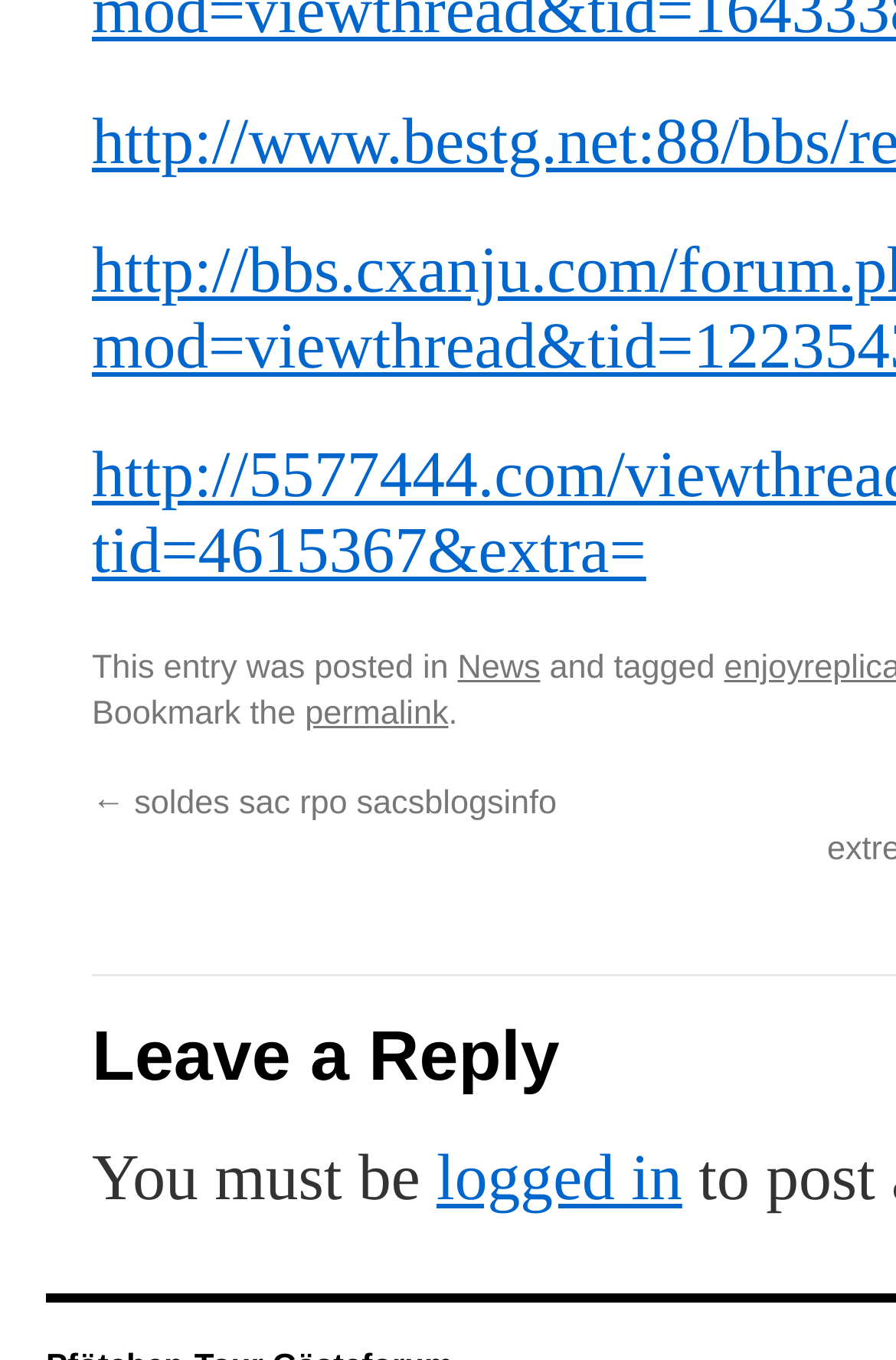What is the category of the current post?
Look at the image and respond with a one-word or short phrase answer.

News